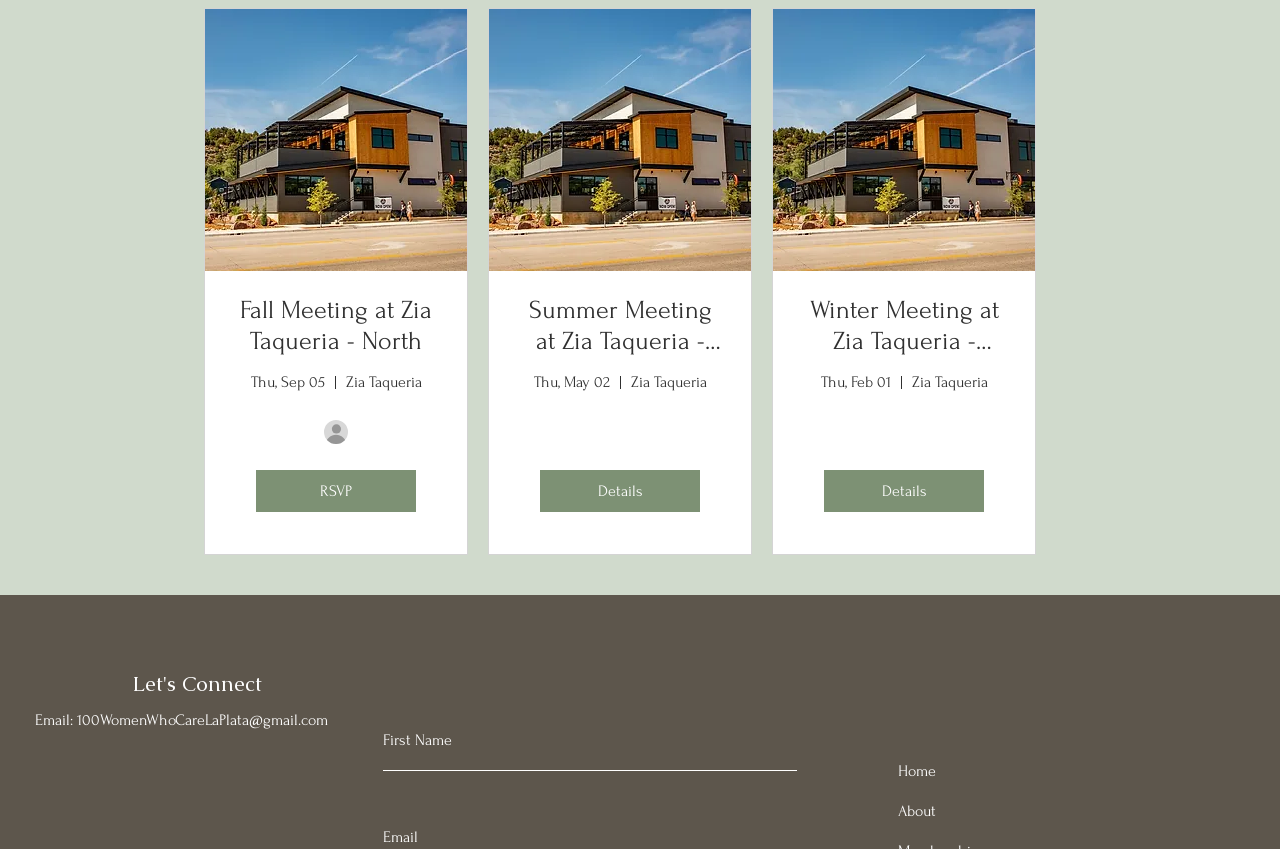Please find the bounding box for the following UI element description. Provide the coordinates in (top-left x, top-left y, bottom-right x, bottom-right y) format, with values between 0 and 1: aria-label="First Name" name="first-name" placeholder="First Name"

[0.299, 0.836, 0.623, 0.909]